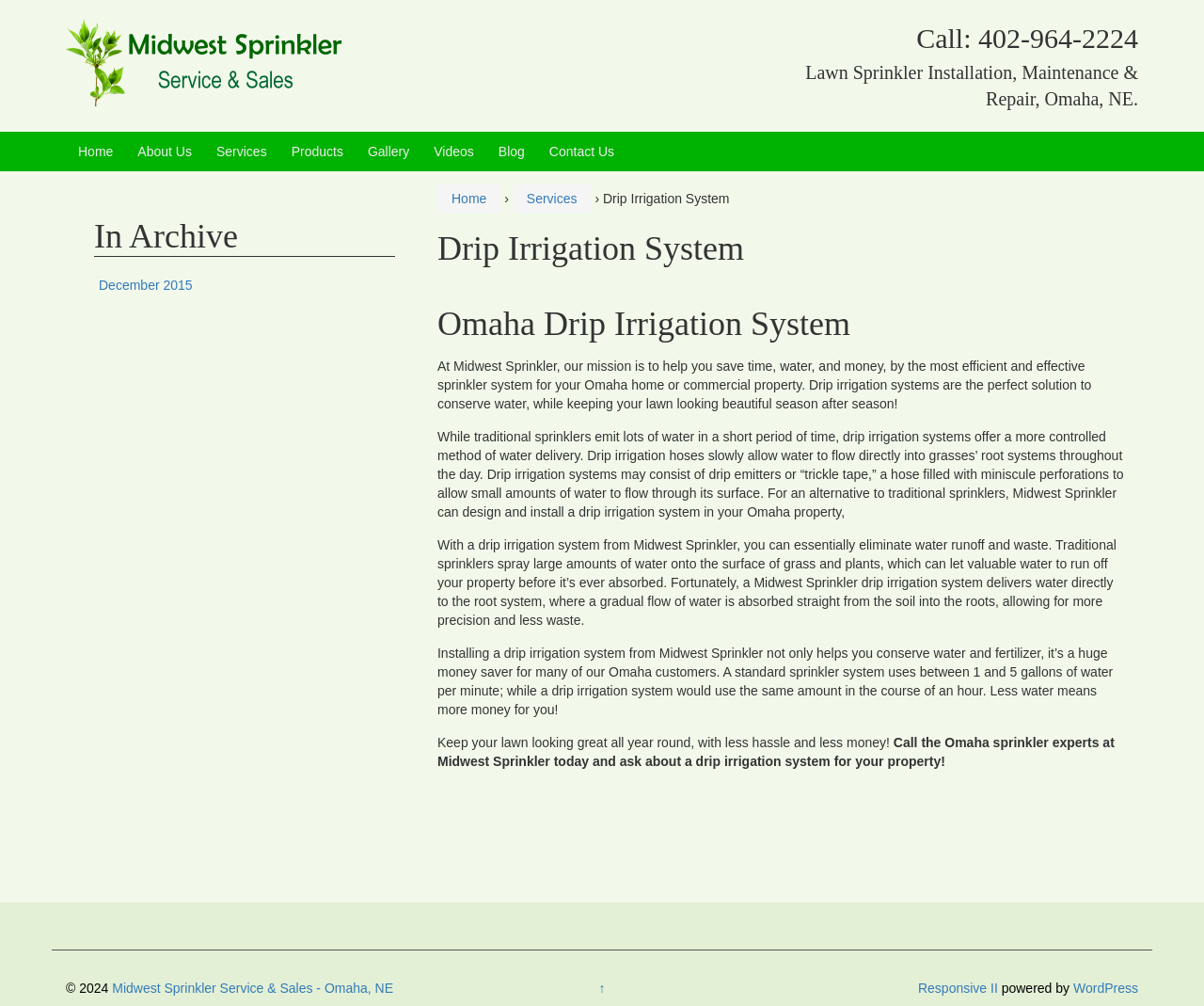Specify the bounding box coordinates of the area to click in order to execute this command: 'Click the 'Home' link at the top'. The coordinates should consist of four float numbers ranging from 0 to 1, and should be formatted as [left, top, right, bottom].

[0.065, 0.143, 0.094, 0.158]